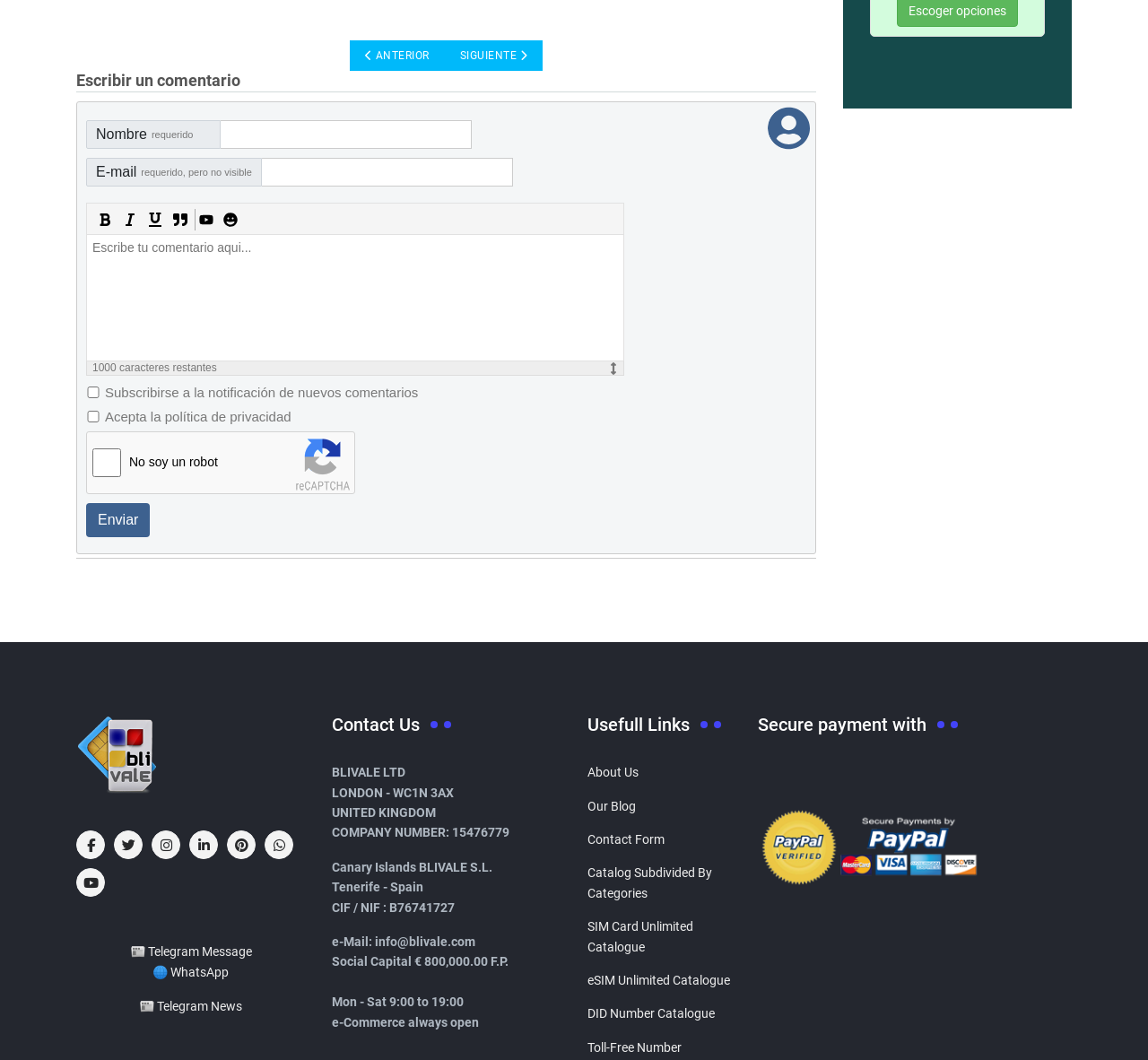Answer the question using only one word or a concise phrase: What is the maximum number of characters allowed in the comment box?

1000